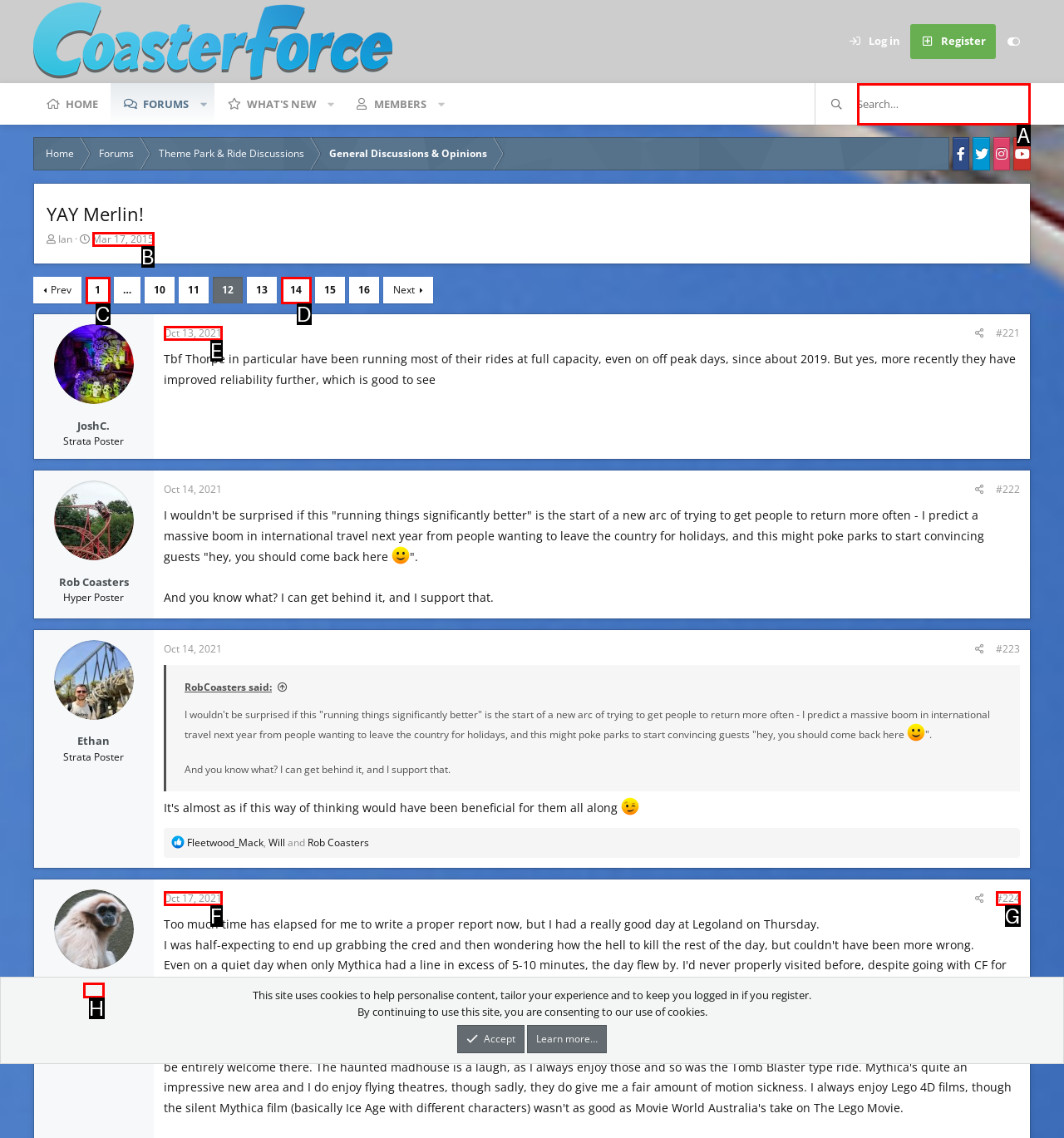Identify which option matches the following description: aria-label="Search" name="keywords" placeholder="Search…"
Answer by giving the letter of the correct option directly.

A